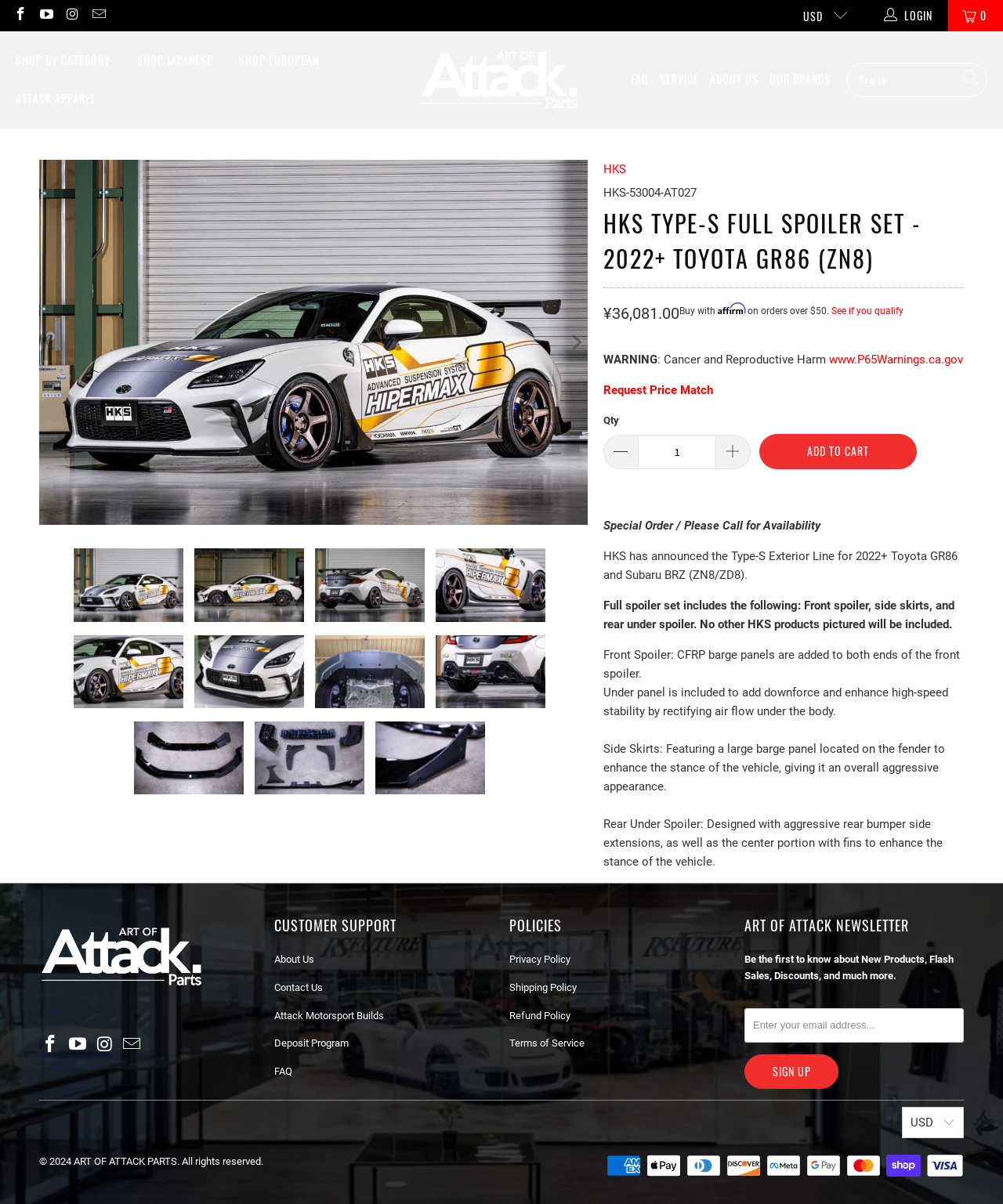Generate the title text from the webpage.

HKS TYPE-S FULL SPOILER SET - 2022+ TOYOTA GR86 (ZN8)